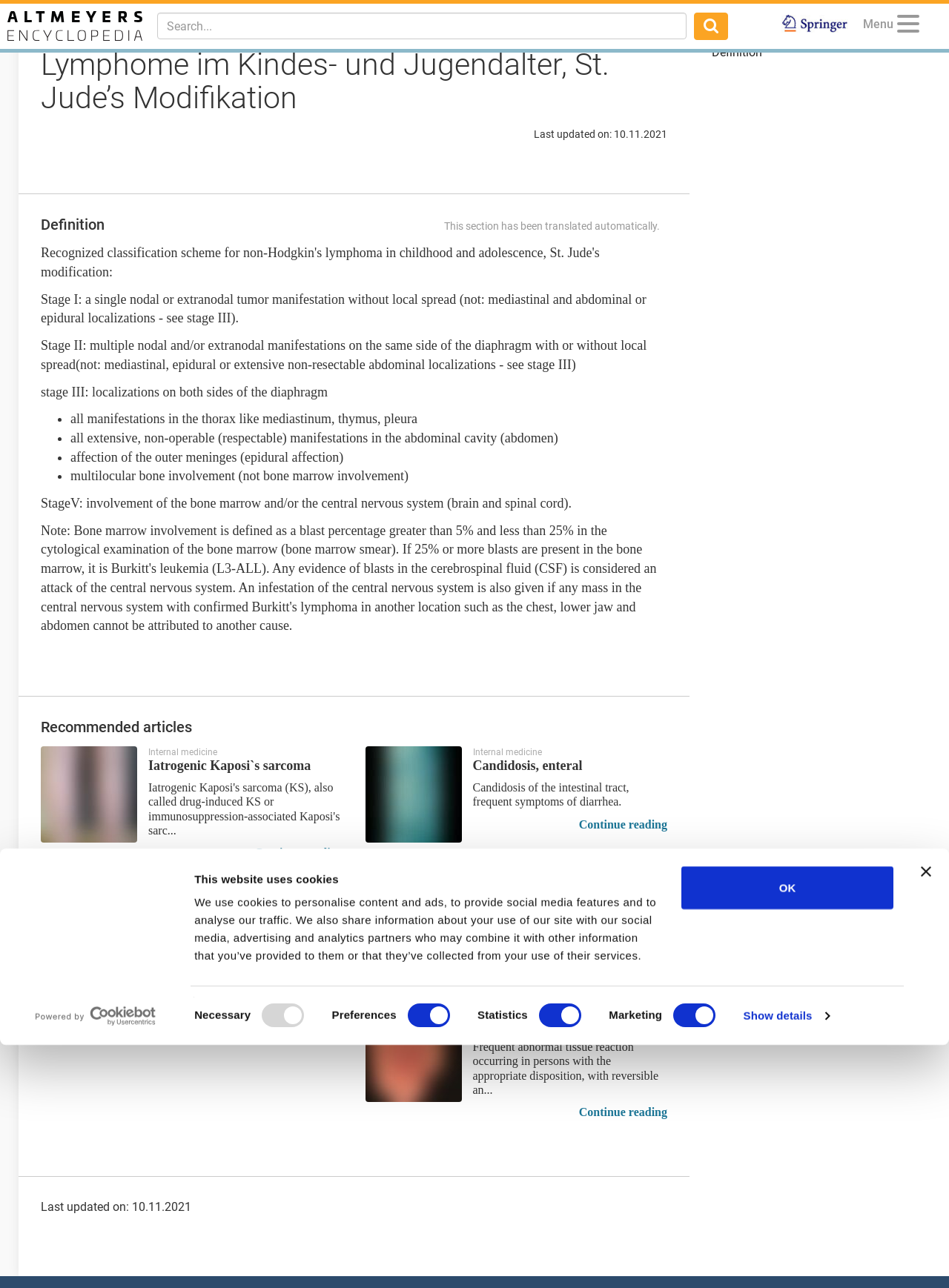Determine the main headline of the webpage and provide its text.

 Ann Arbor Klassifikation für Non-Hodgkin-Lymphome im Kindes- und Jugendalter, St. Jude’s Modifikation